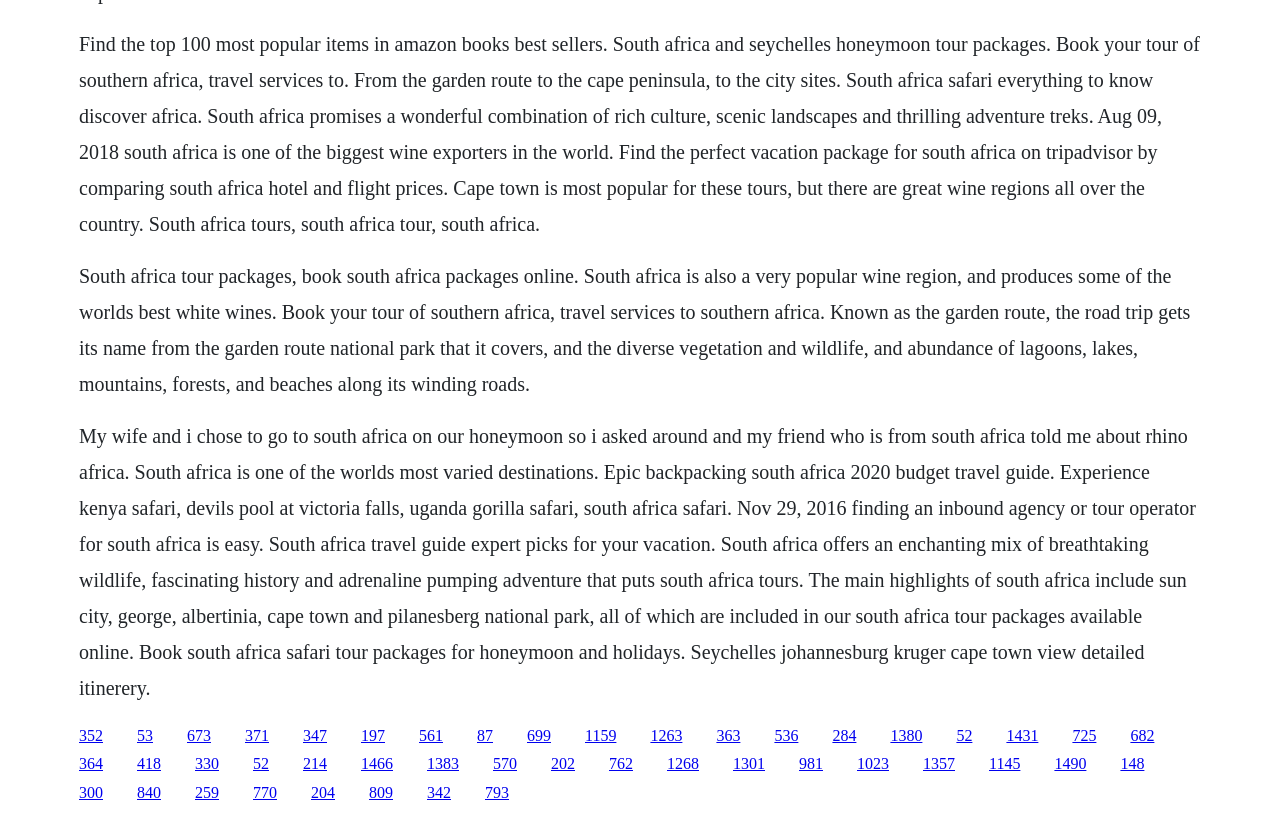What is mentioned as a popular destination in South Africa?
Please provide a comprehensive answer based on the contents of the image.

The webpage mentions Cape Town as a popular destination in South Africa, indicating that it is a well-known and frequently visited city in the country.